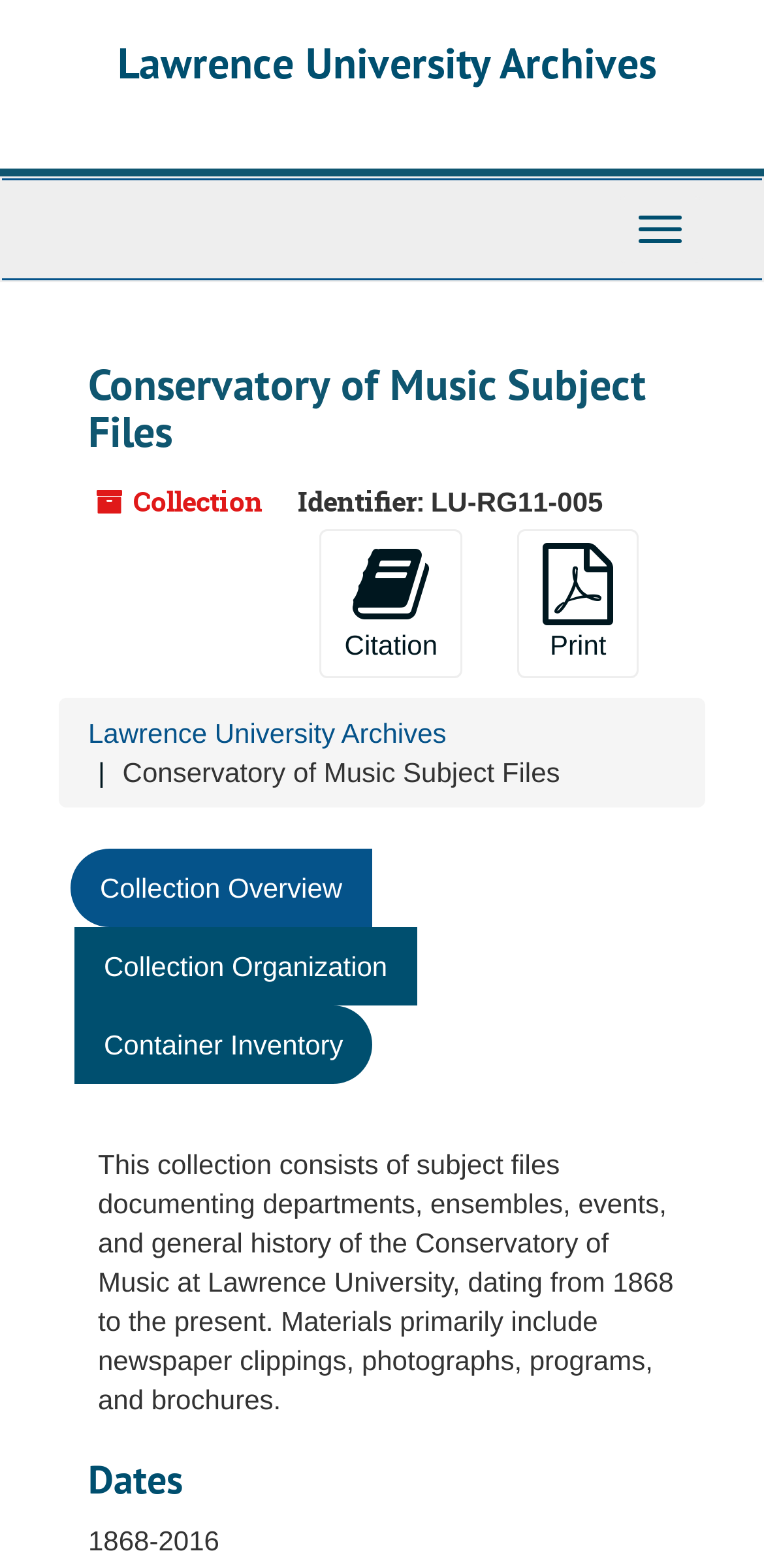What is the identifier of this collection? From the image, respond with a single word or brief phrase.

LU-RG11-005